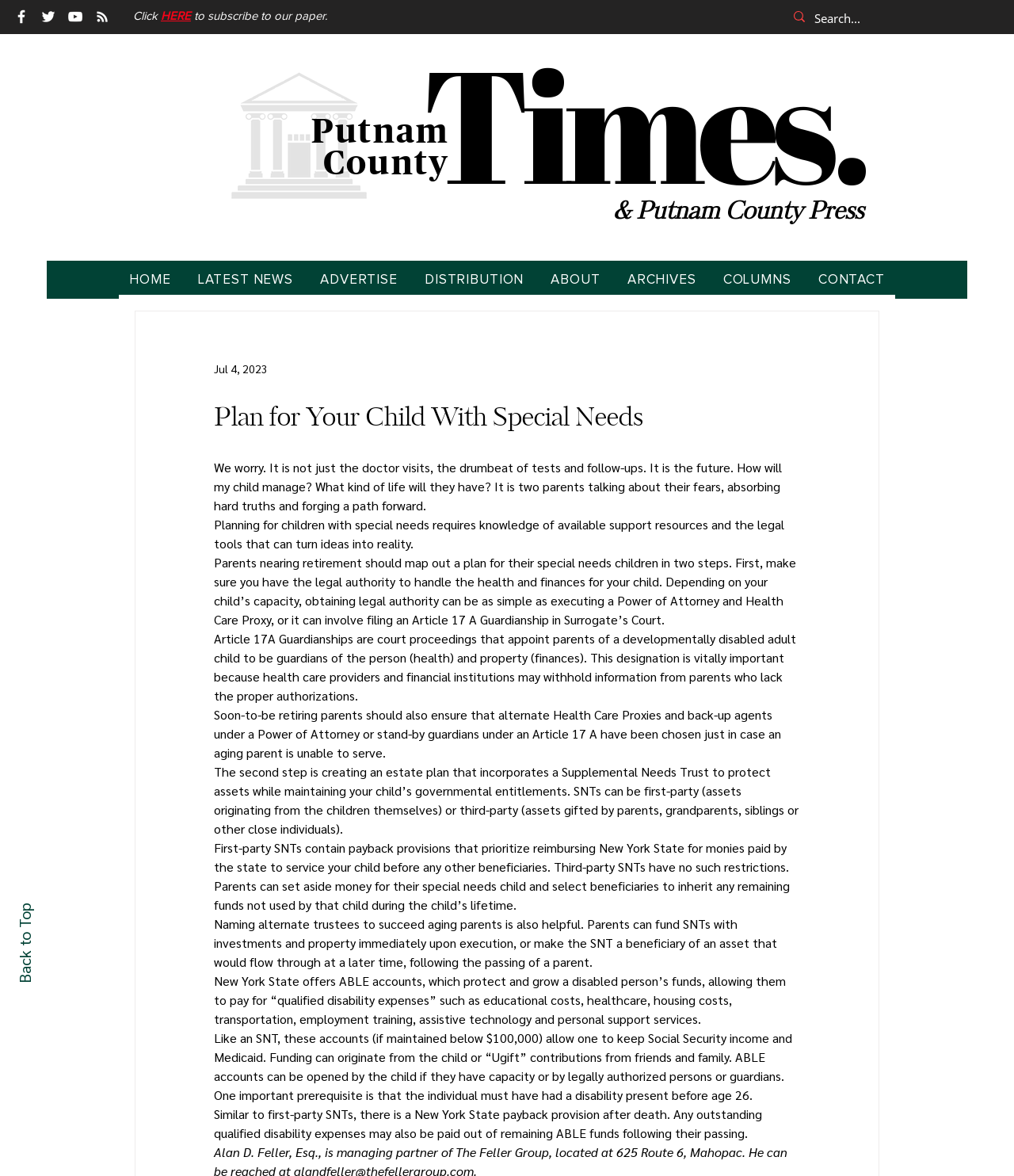Give the bounding box coordinates for the element described as: "LATEST NEWS".

[0.185, 0.226, 0.299, 0.251]